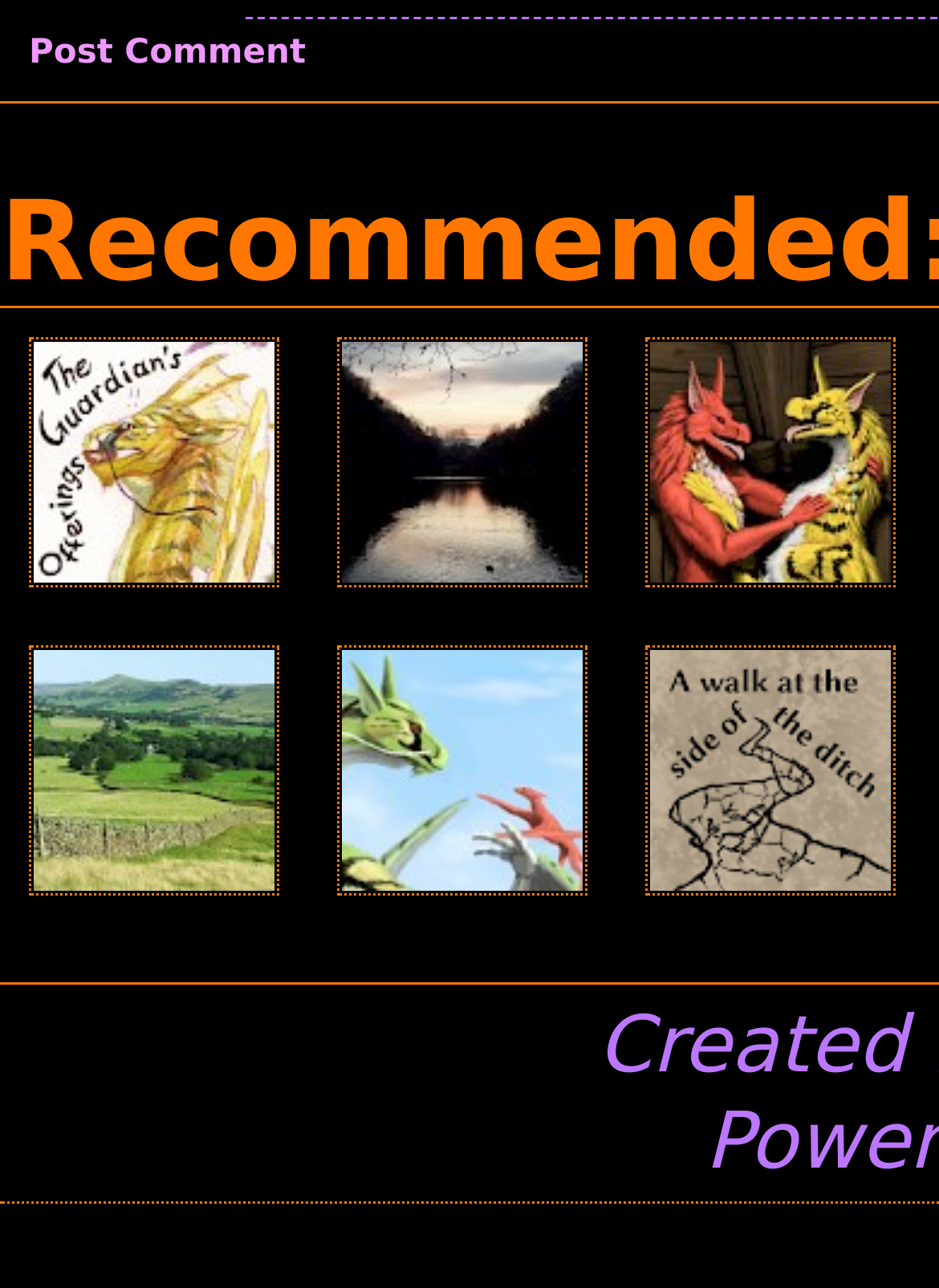What is the theme of the images on this webpage?
Answer the question using a single word or phrase, according to the image.

Nature and scenery